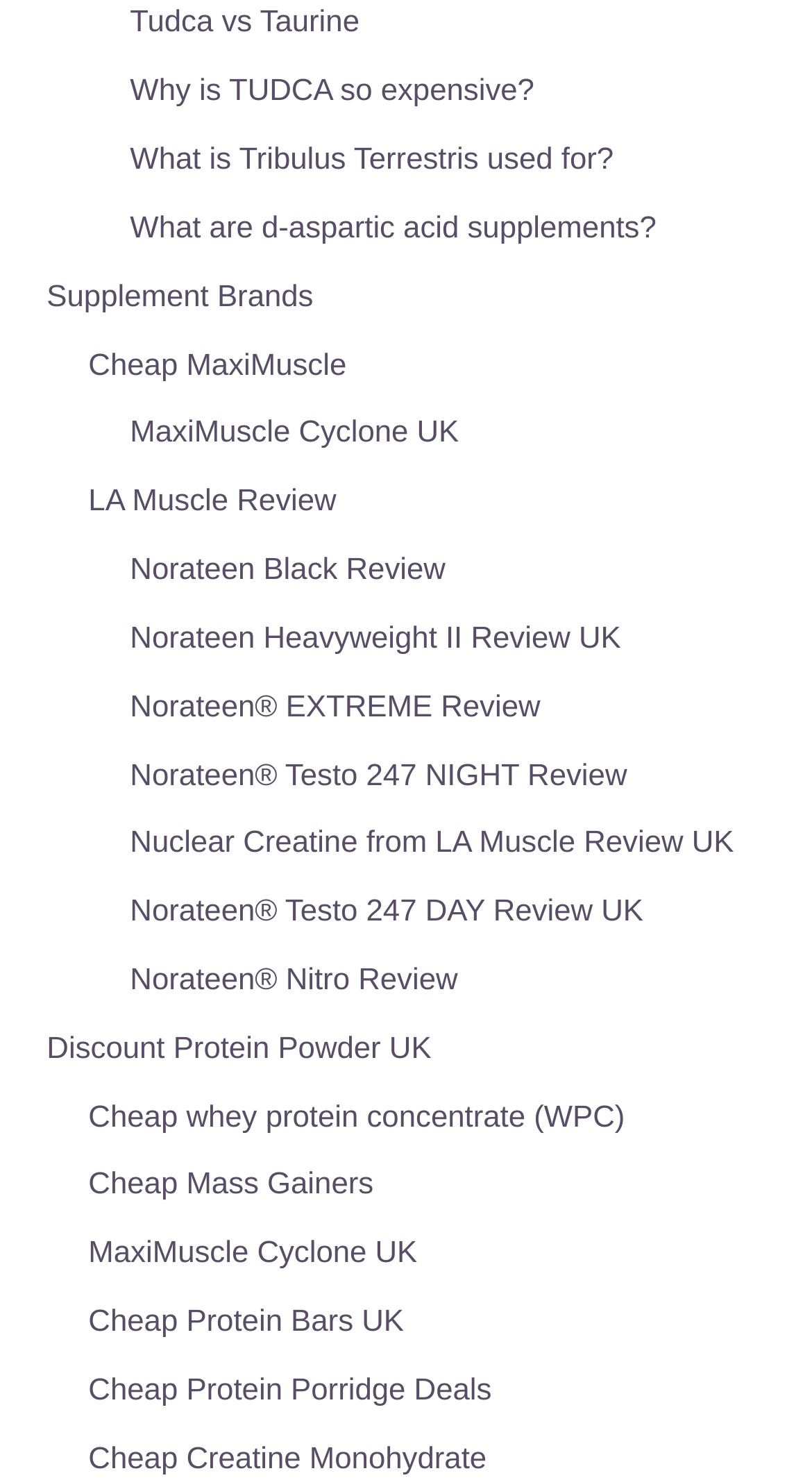Please give the bounding box coordinates of the area that should be clicked to fulfill the following instruction: "Check the discount on Protein Powder UK". The coordinates should be in the format of four float numbers from 0 to 1, i.e., [left, top, right, bottom].

[0.058, 0.698, 0.531, 0.72]